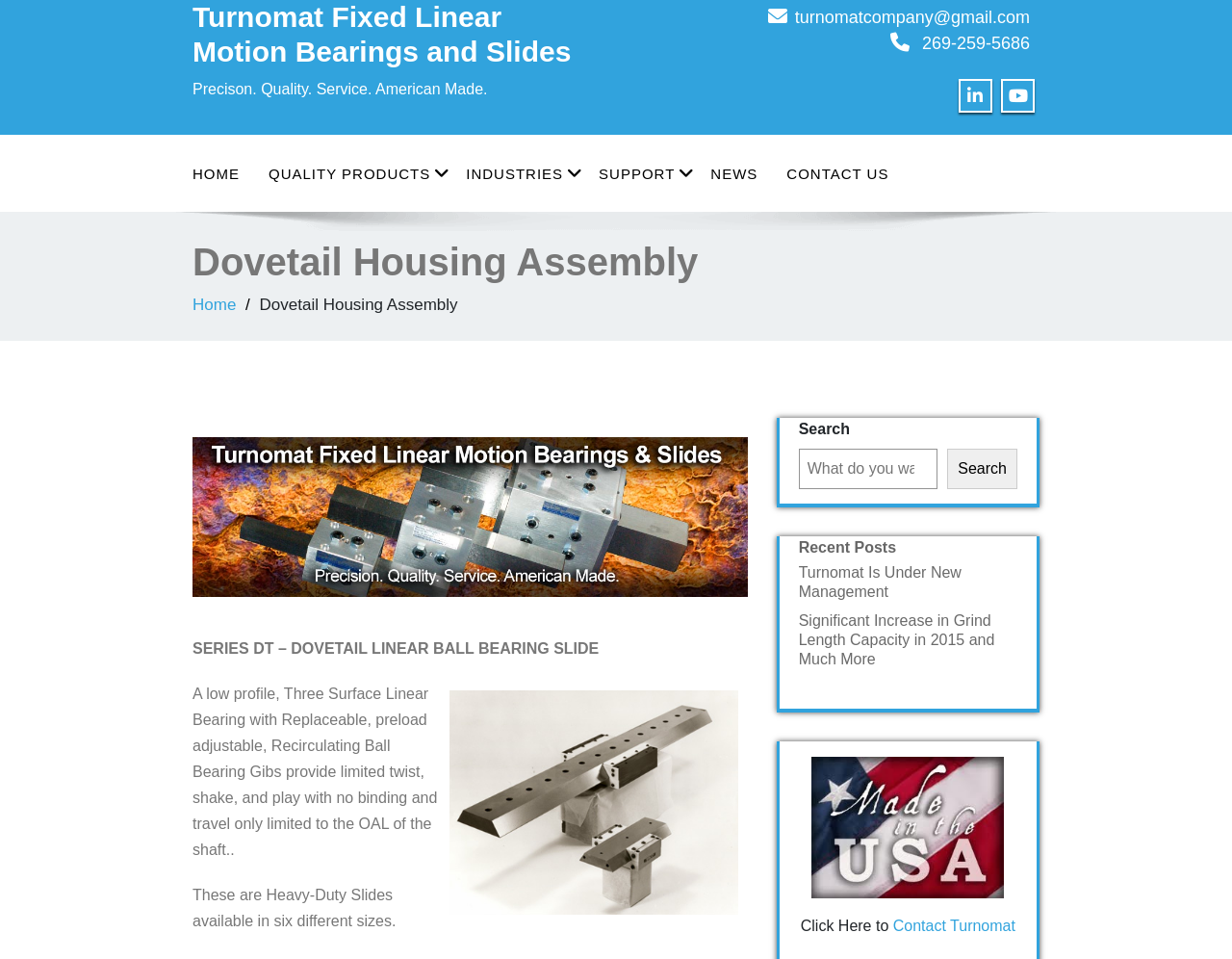Bounding box coordinates are to be given in the format (top-left x, top-left y, bottom-right x, bottom-right y). All values must be floating point numbers between 0 and 1. Provide the bounding box coordinate for the UI element described as: Turnomat Is Under New Management

[0.648, 0.587, 0.826, 0.627]